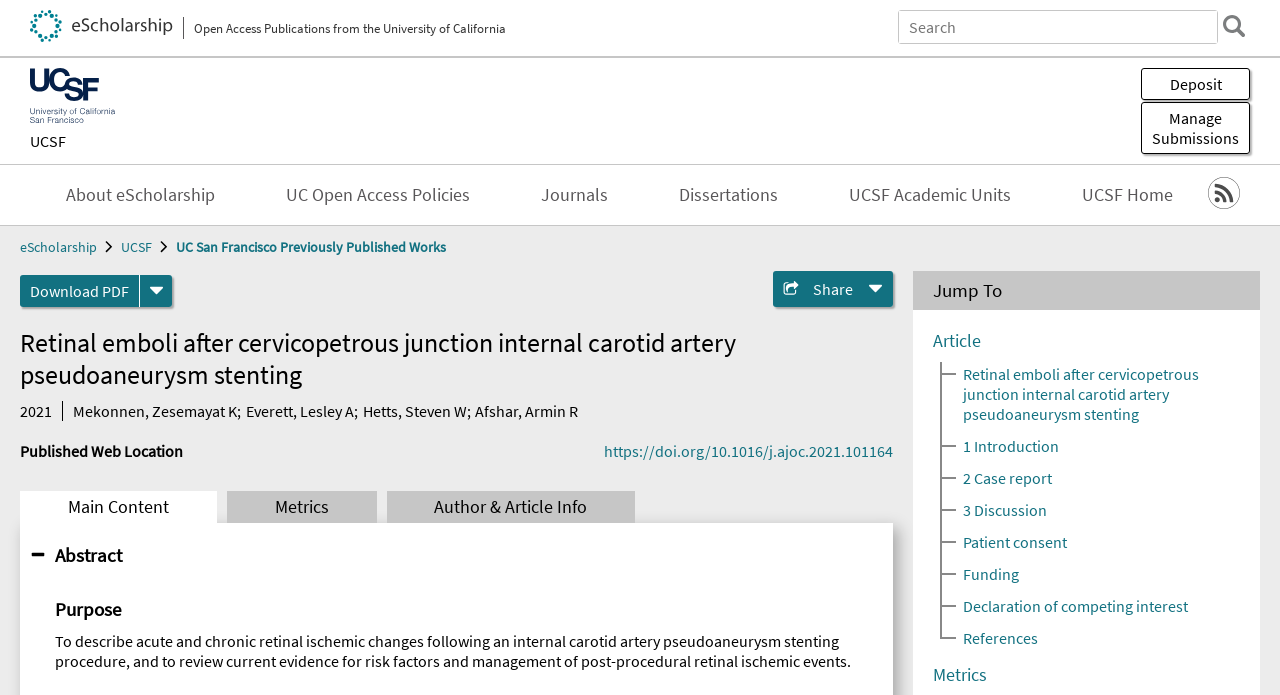What is the year of publication of the article?
Refer to the image and respond with a one-word or short-phrase answer.

2021